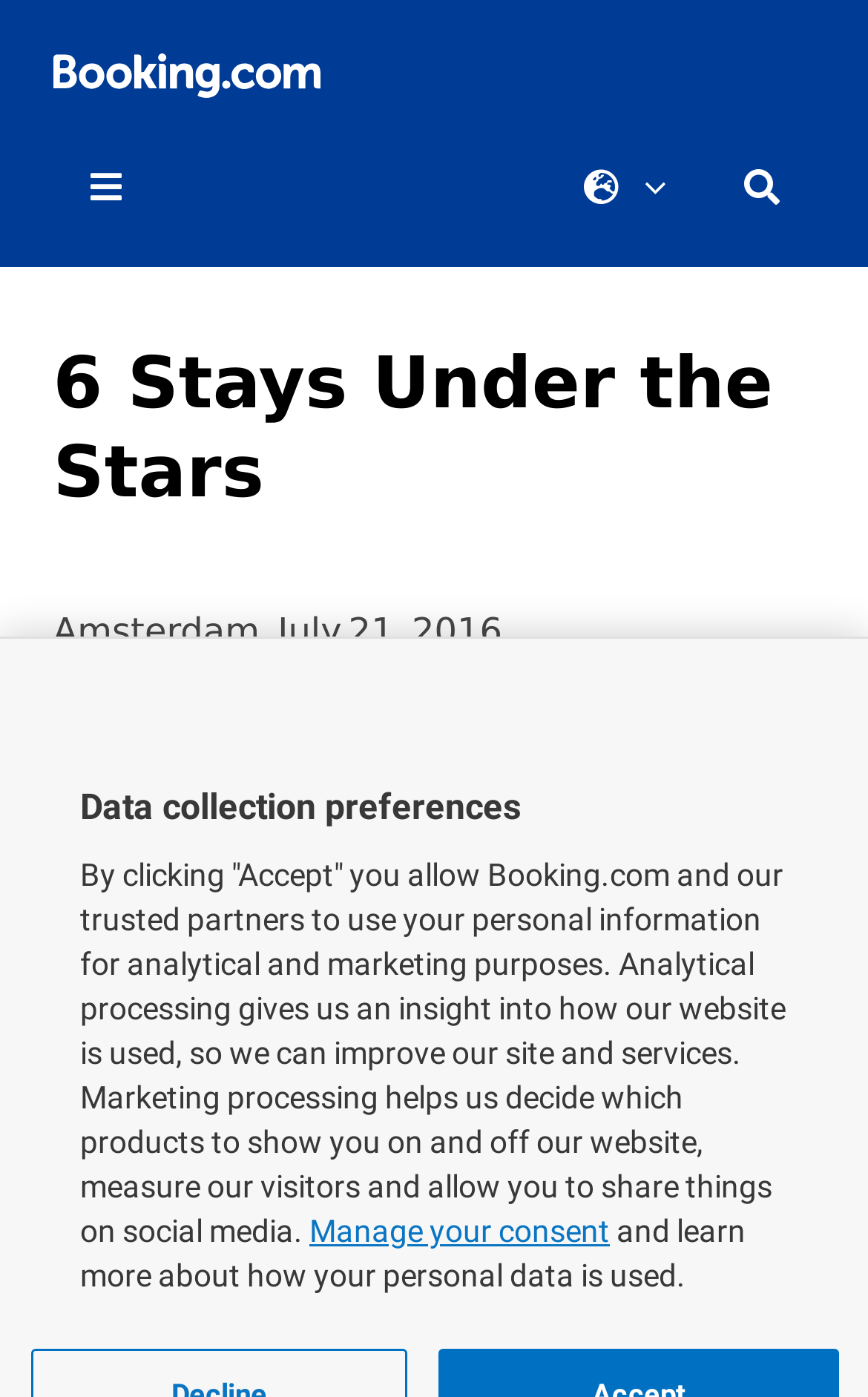Using the details from the image, please elaborate on the following question: What is the topic of astro-tourism?

The topic of astro-tourism is related to stargazing, as mentioned in the text 'astro-tourism with travellers seeking out destinations where the clearest, darkest skies in the world act as a canvas for marvelling at incredible galaxies and constellations.'